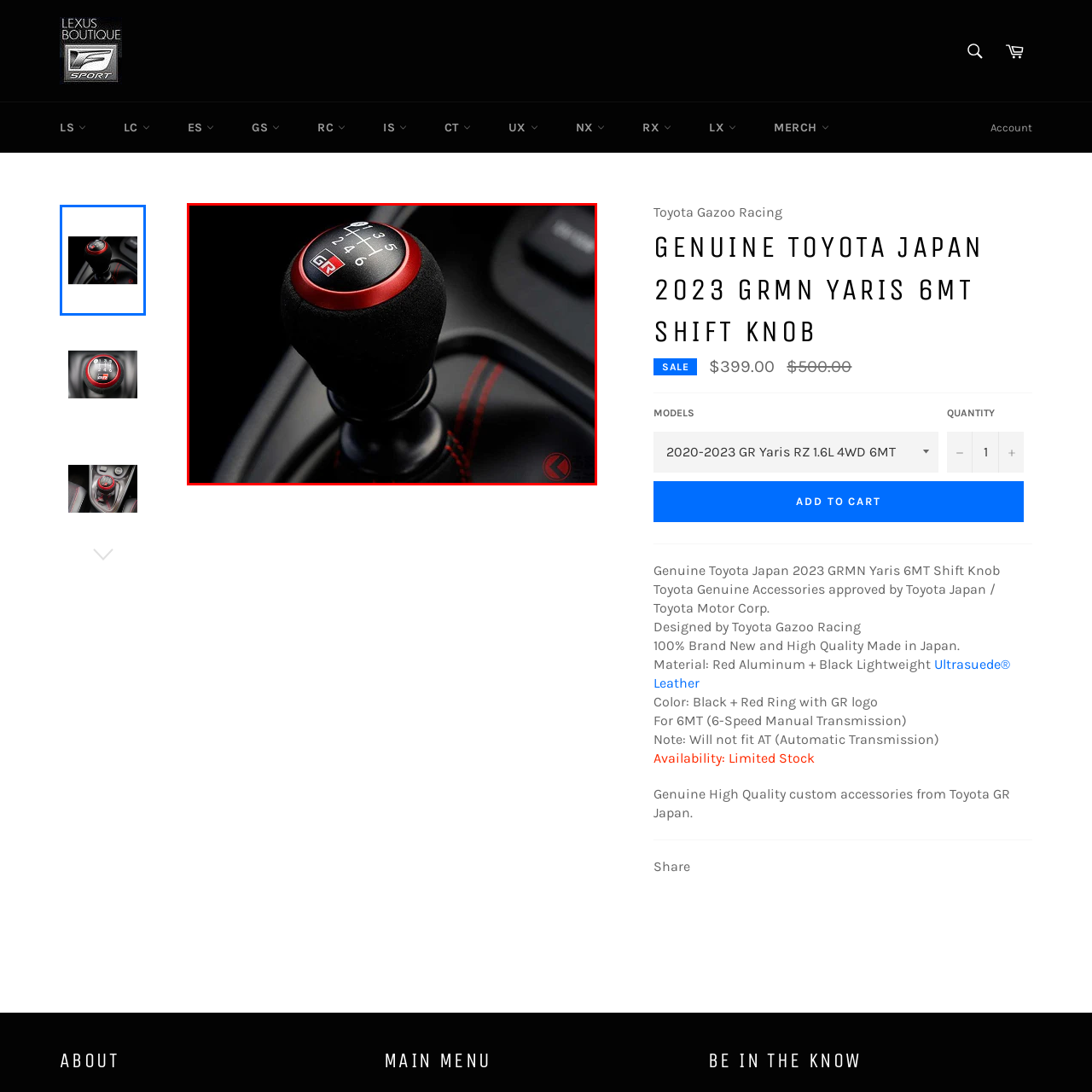What is the purpose of this accessory?
Take a look at the image highlighted by the red bounding box and provide a detailed answer to the question.

According to the caption, this high-quality shift knob is specifically designed for the Toyota Yaris equipped with a 6-speed manual transmission, and its luxurious feel and sporty aesthetic are intended to enhance the driving experience.